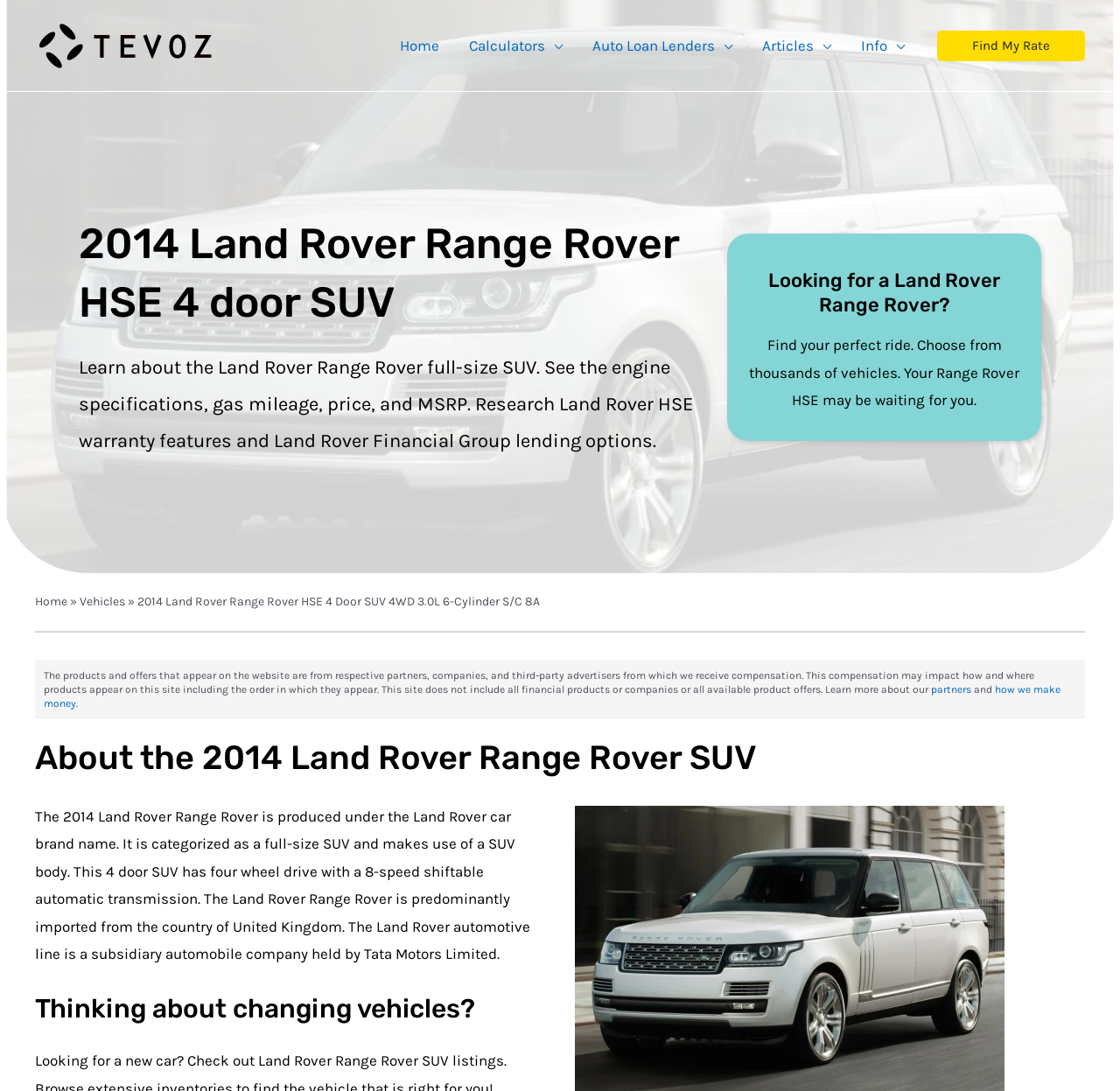Identify the bounding box coordinates for the region to click in order to carry out this instruction: "Search for something". Provide the coordinates using four float numbers between 0 and 1, formatted as [left, top, right, bottom].

None